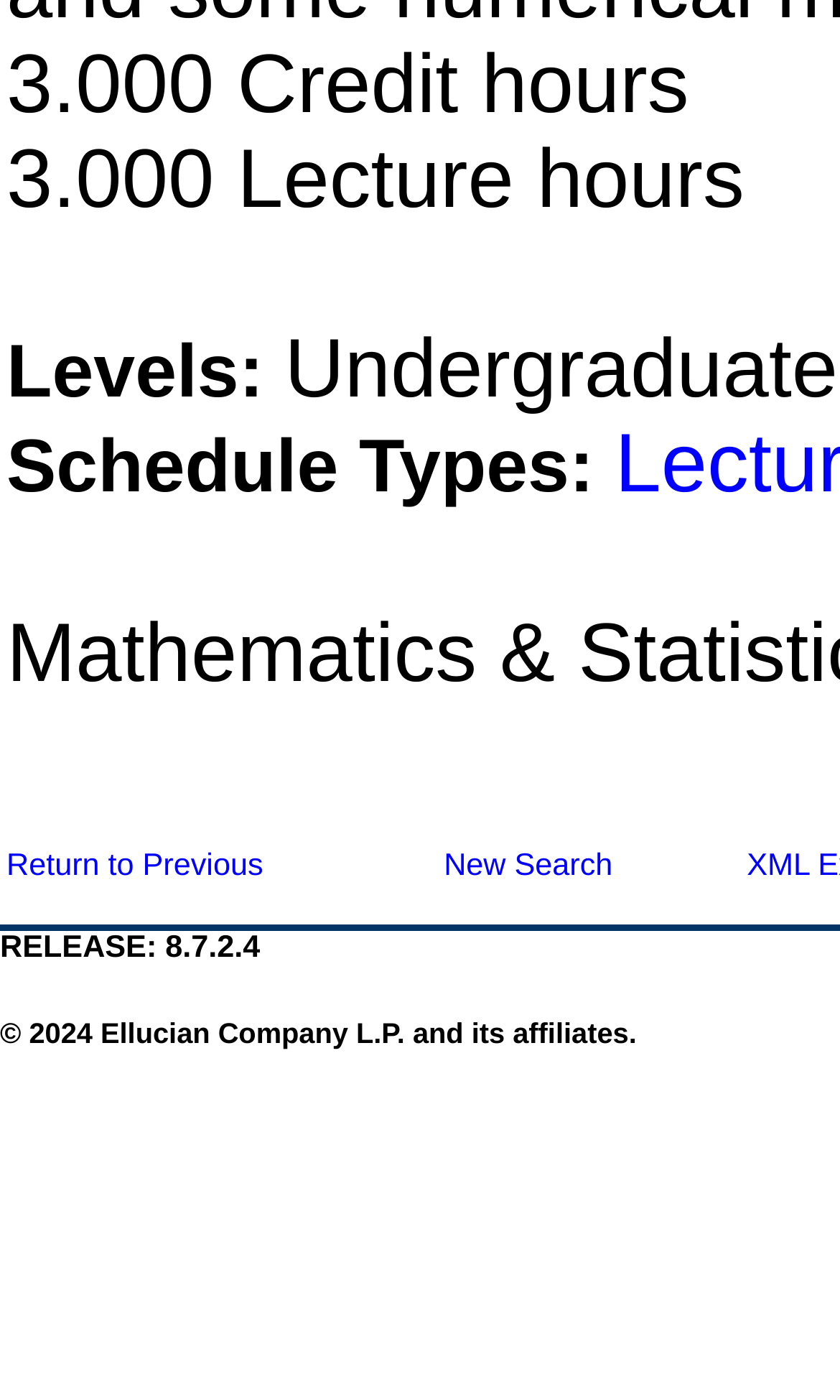What is the function of the 'New Search' link?
Give a thorough and detailed response to the question.

The link 'New Search' is likely used to initiate a new search query, allowing users to start a fresh search process.